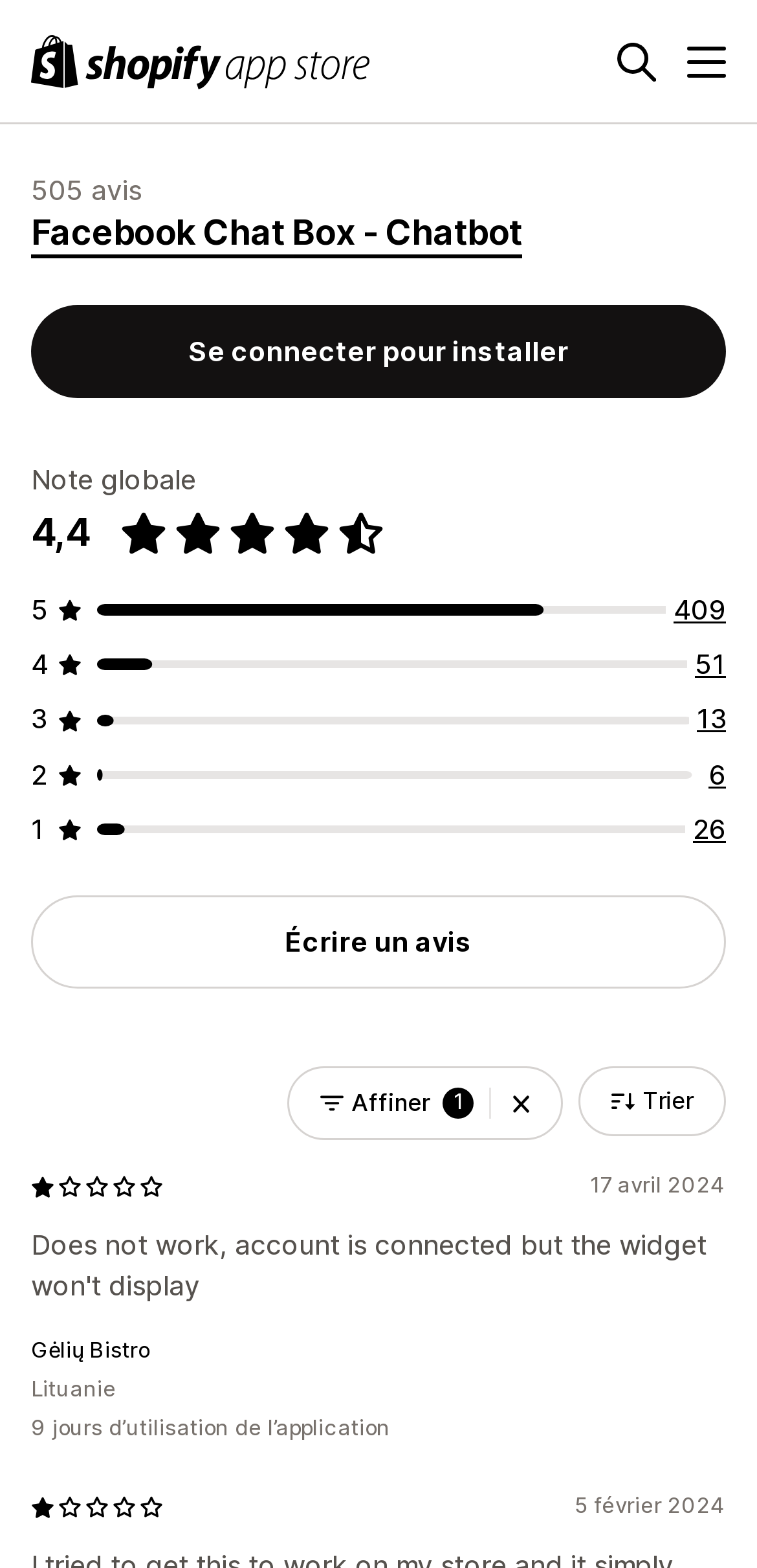What is the date of the review left by Gėlių Bistro?
Provide a one-word or short-phrase answer based on the image.

5 février 2024